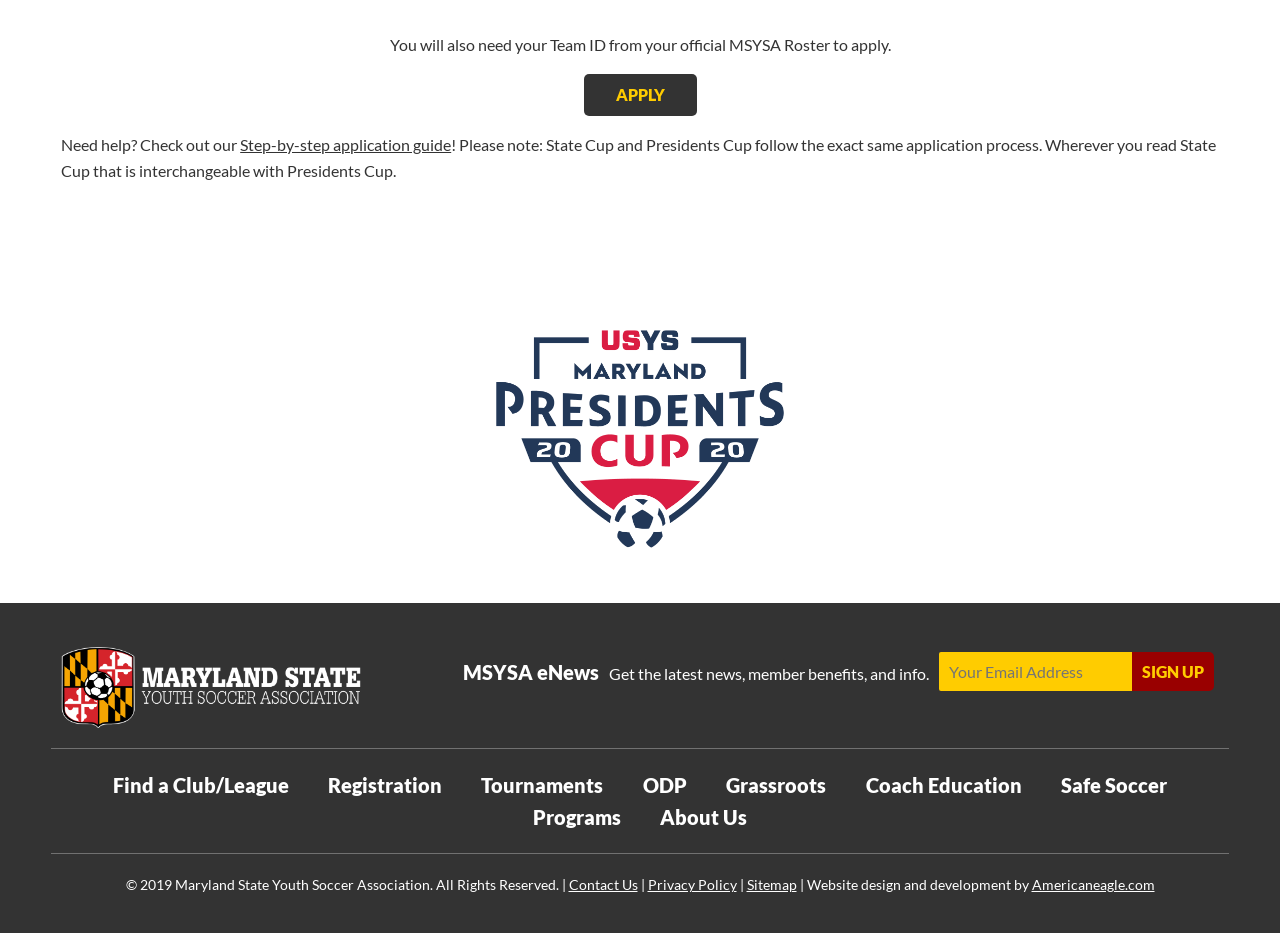Point out the bounding box coordinates of the section to click in order to follow this instruction: "Read the article about Rebelo revising stadia delivery schedule".

None